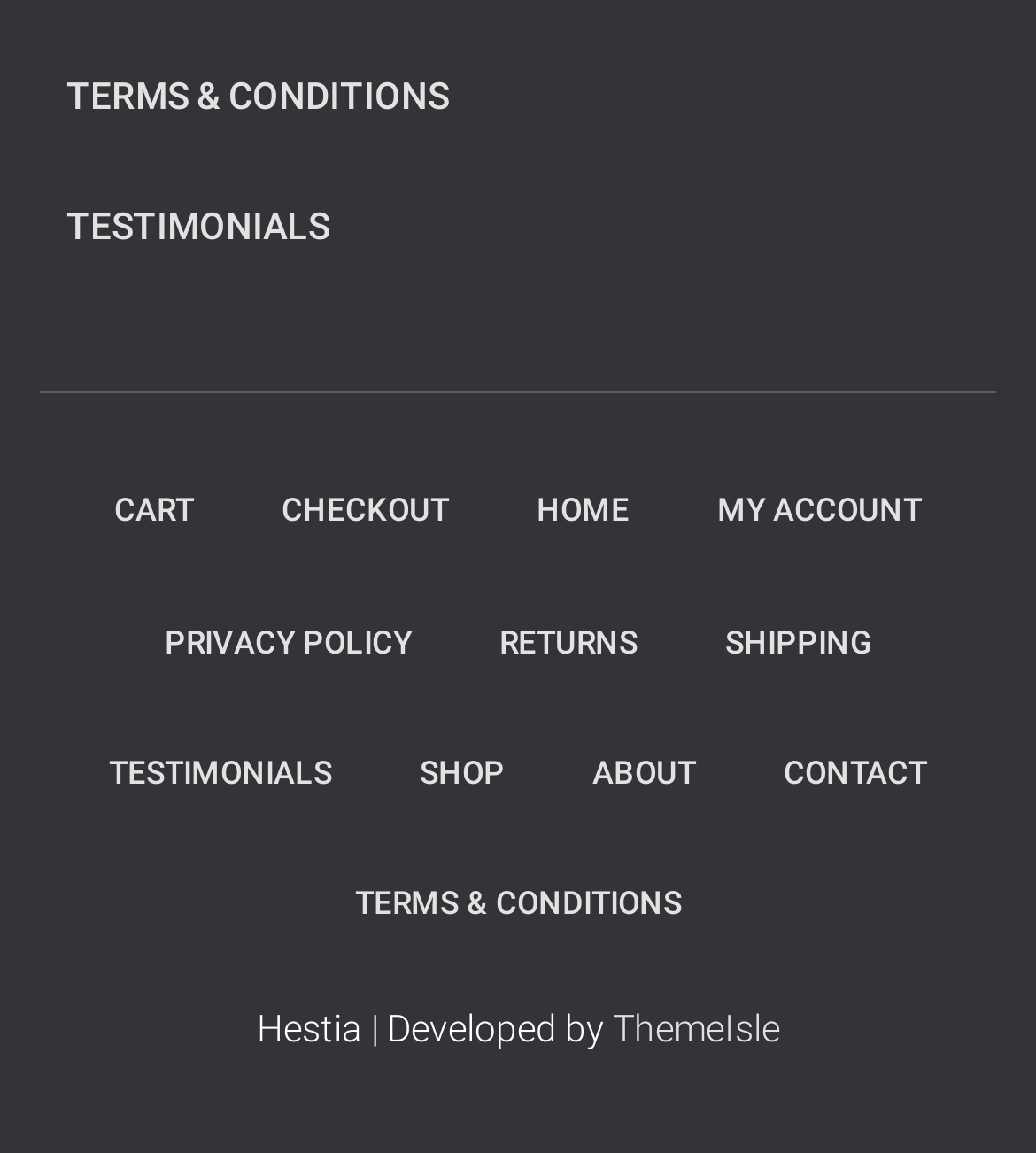Answer the question with a single word or phrase: 
What is the orientation of the separator element?

Horizontal